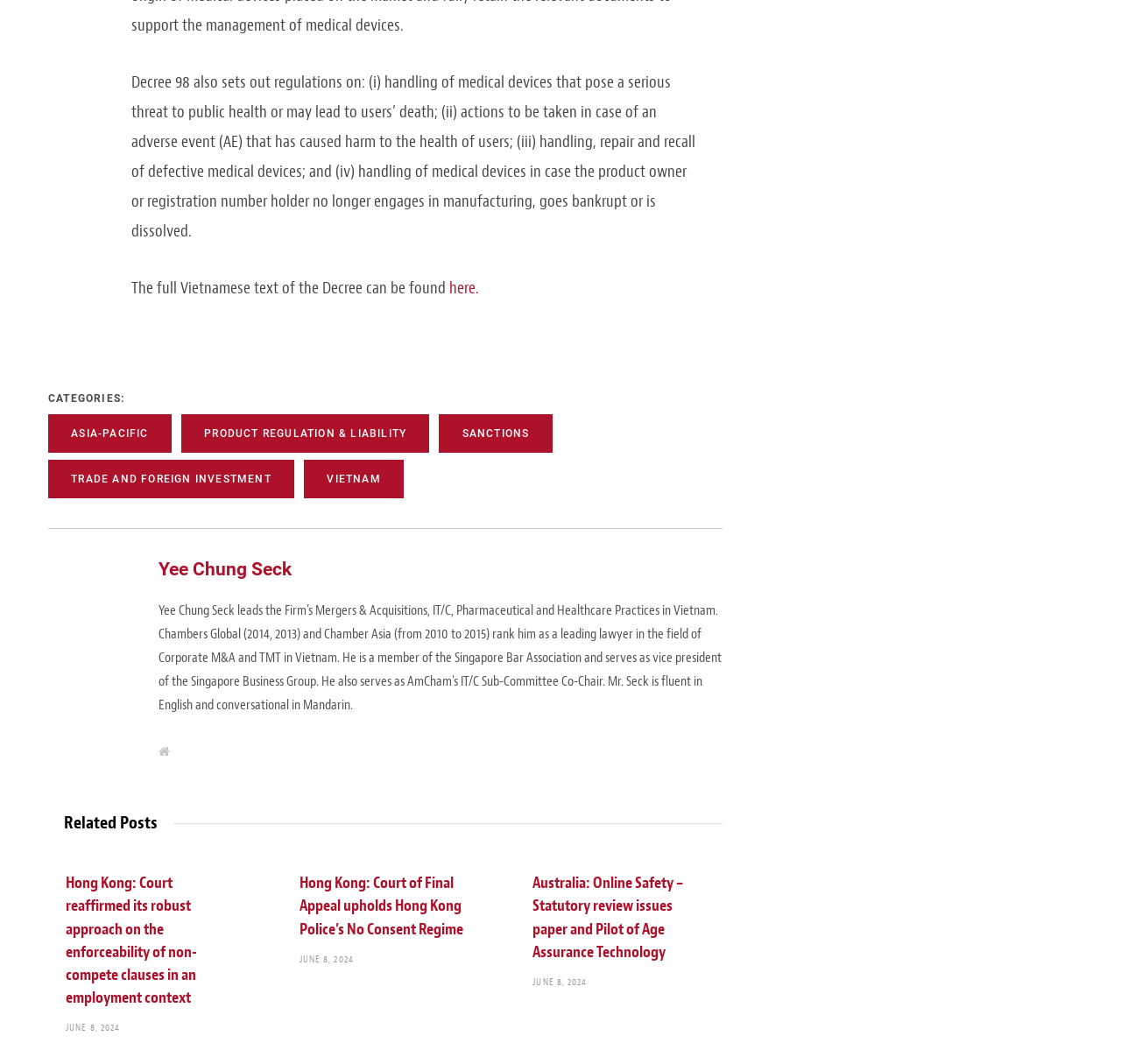What is Decree 98 about?
Utilize the image to construct a detailed and well-explained answer.

Based on the StaticText element with ID 305, Decree 98 sets out regulations on handling of medical devices that pose a serious threat to public health or may lead to users’ death, among other things.